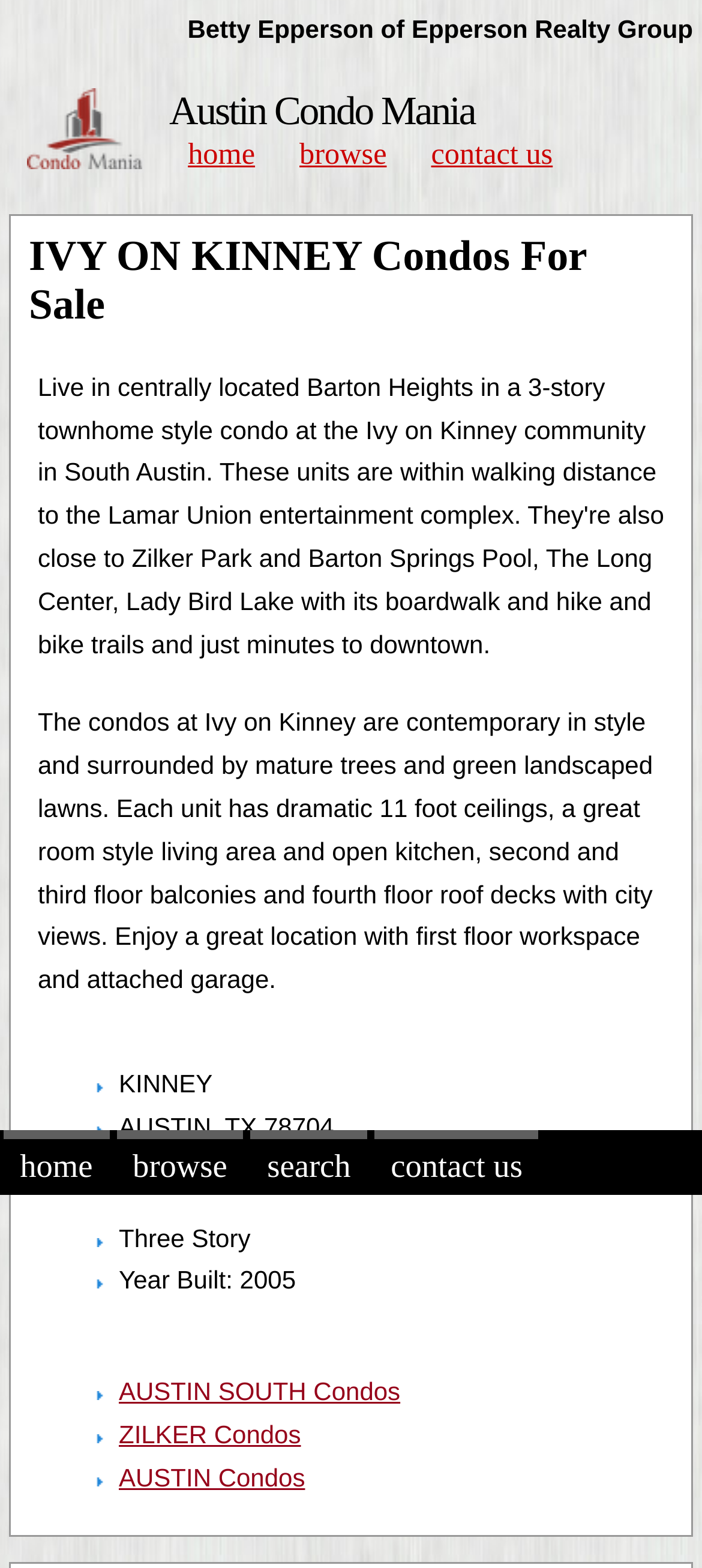Review the image closely and give a comprehensive answer to the question: How many floors do the condos at Ivy on Kinney have?

I found the answer by looking at the ListMarker element with the text 'Three Story' in the Community Information region.